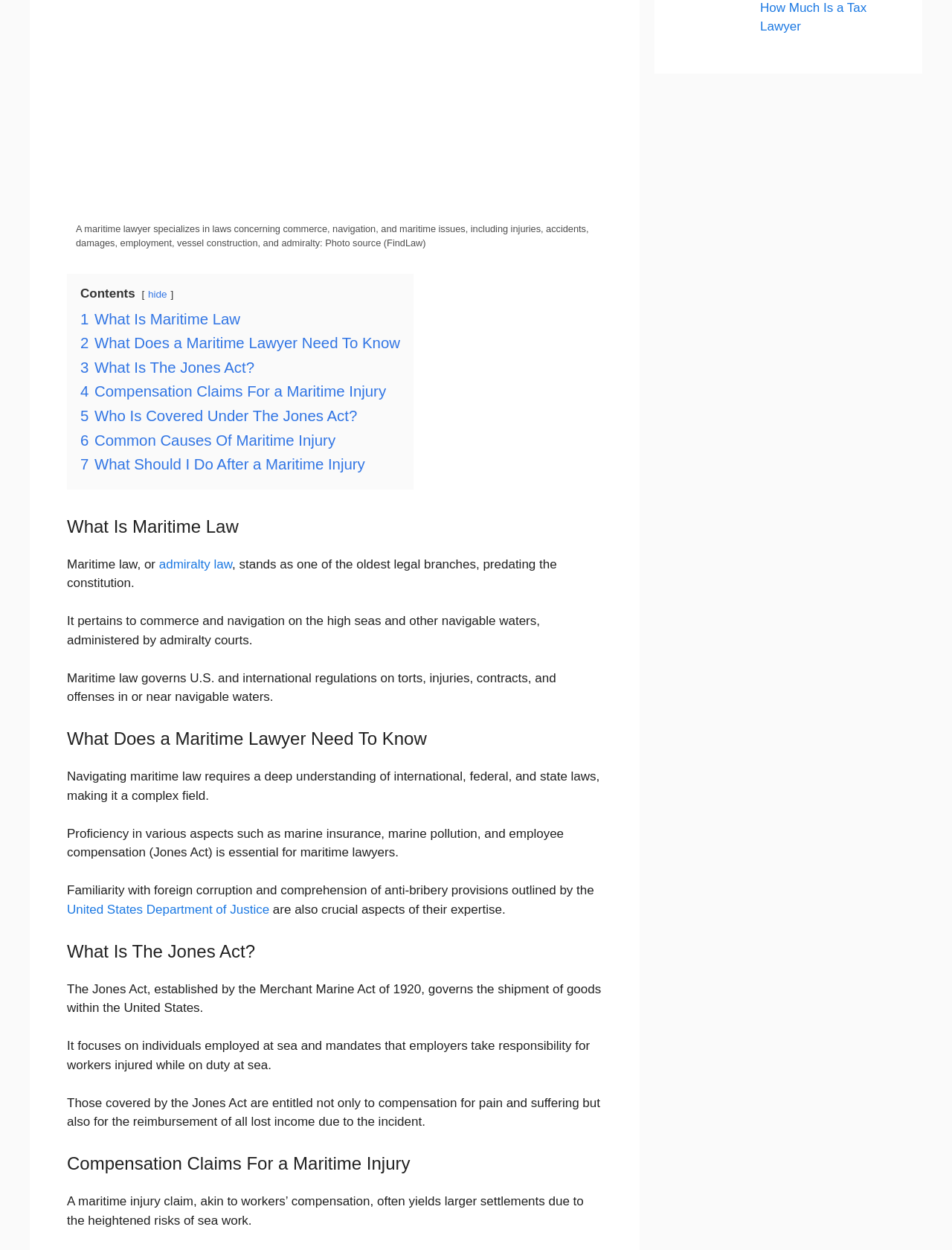Given the description of a UI element: "admiralty law", identify the bounding box coordinates of the matching element in the webpage screenshot.

[0.167, 0.446, 0.244, 0.457]